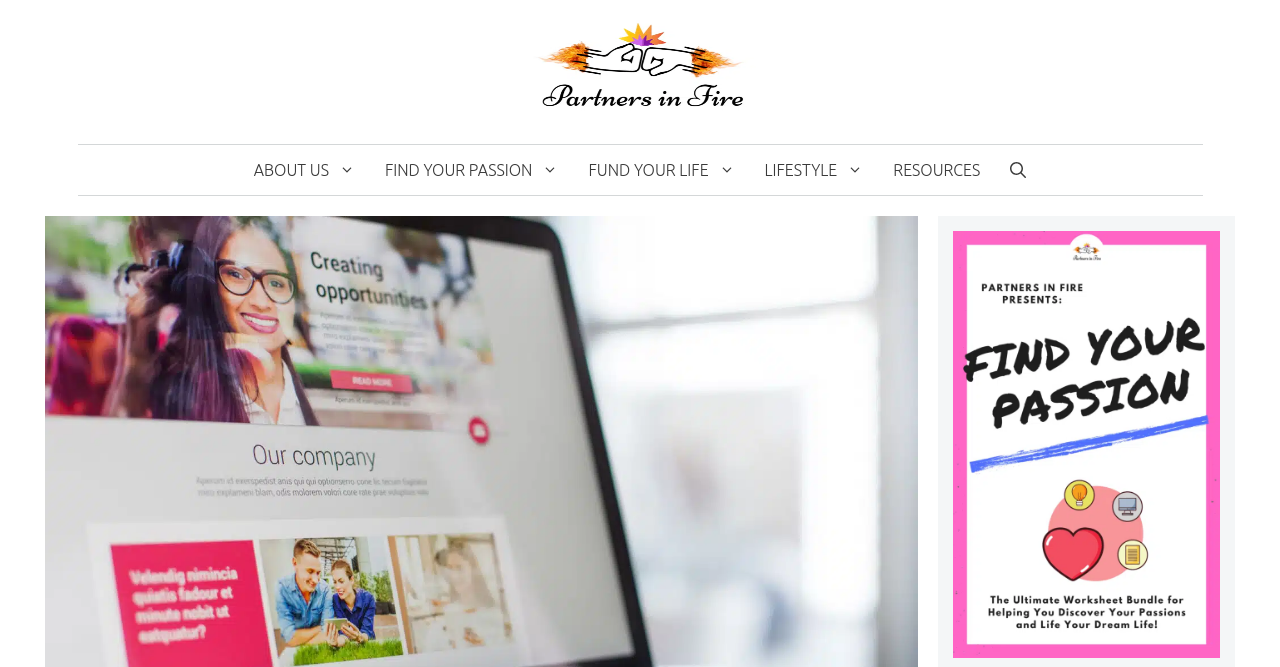Identify the bounding box coordinates for the UI element described by the following text: "Lifestyle". Provide the coordinates as four float numbers between 0 and 1, in the format [left, top, right, bottom].

[0.586, 0.217, 0.686, 0.292]